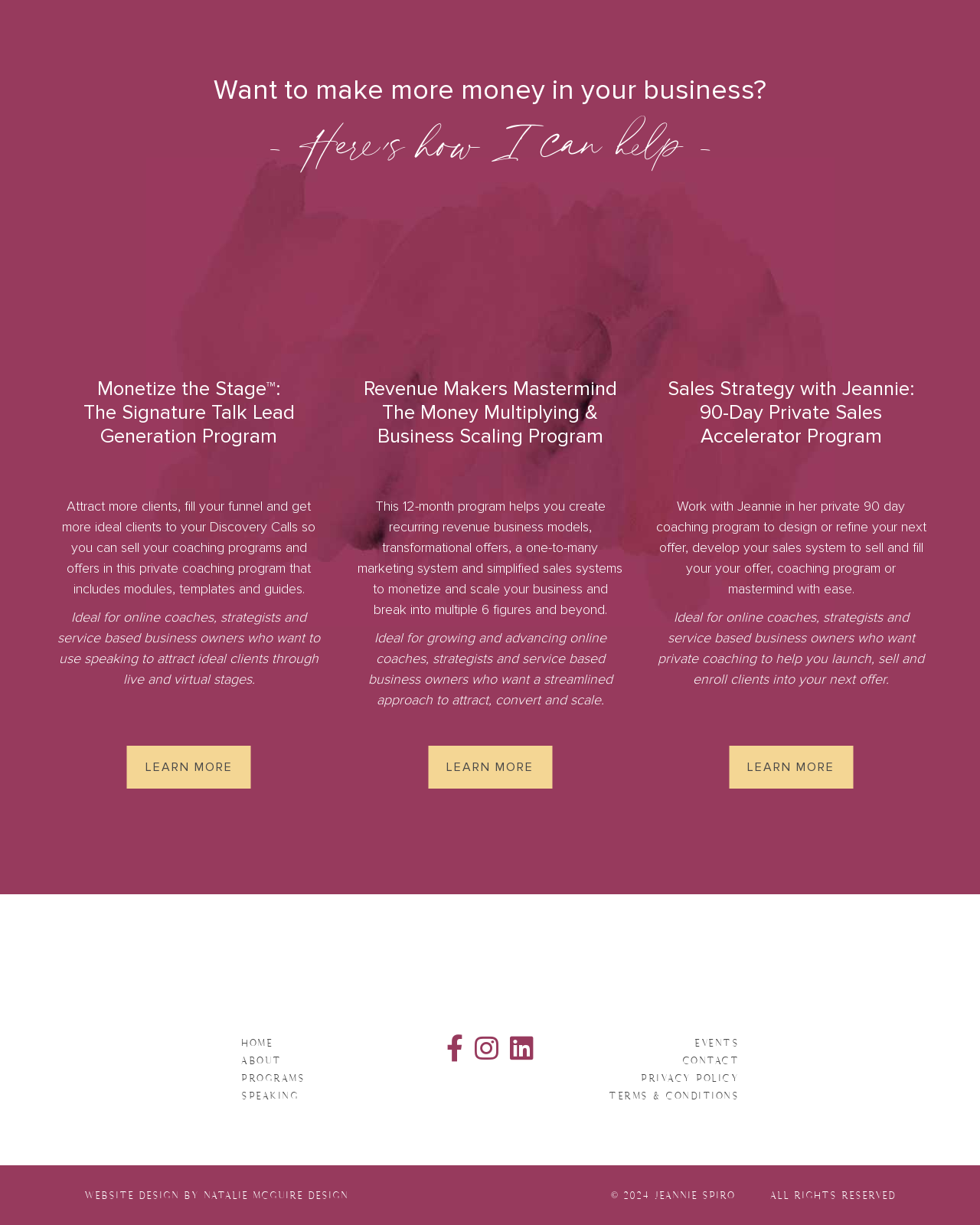Give a short answer to this question using one word or a phrase:
What is the main topic of this webpage?

Business coaching